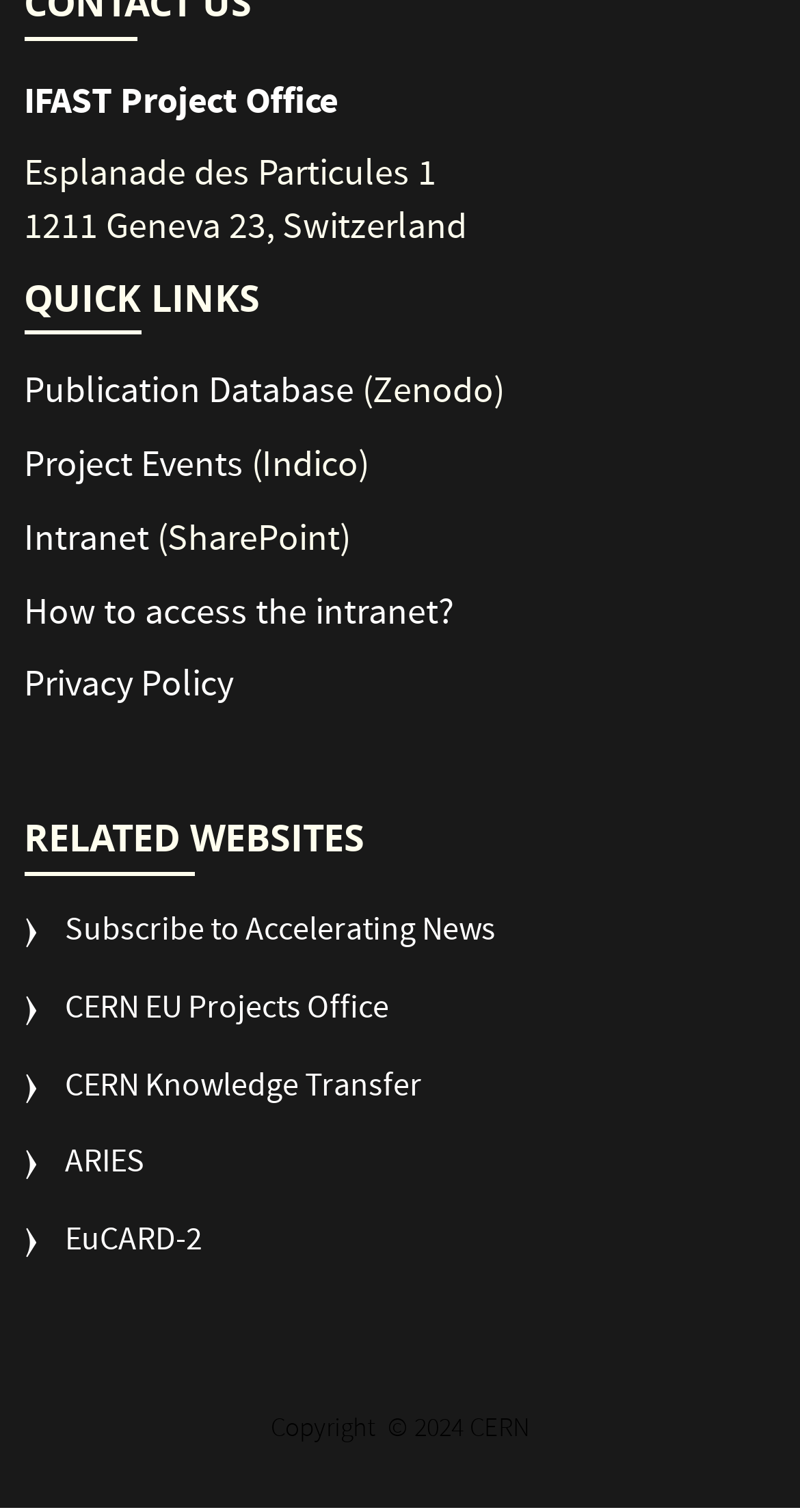Given the element description, predict the bounding box coordinates in the format (top-left x, top-left y, bottom-right x, bottom-right y), using floating point numbers between 0 and 1: Publication Database

[0.03, 0.243, 0.443, 0.28]